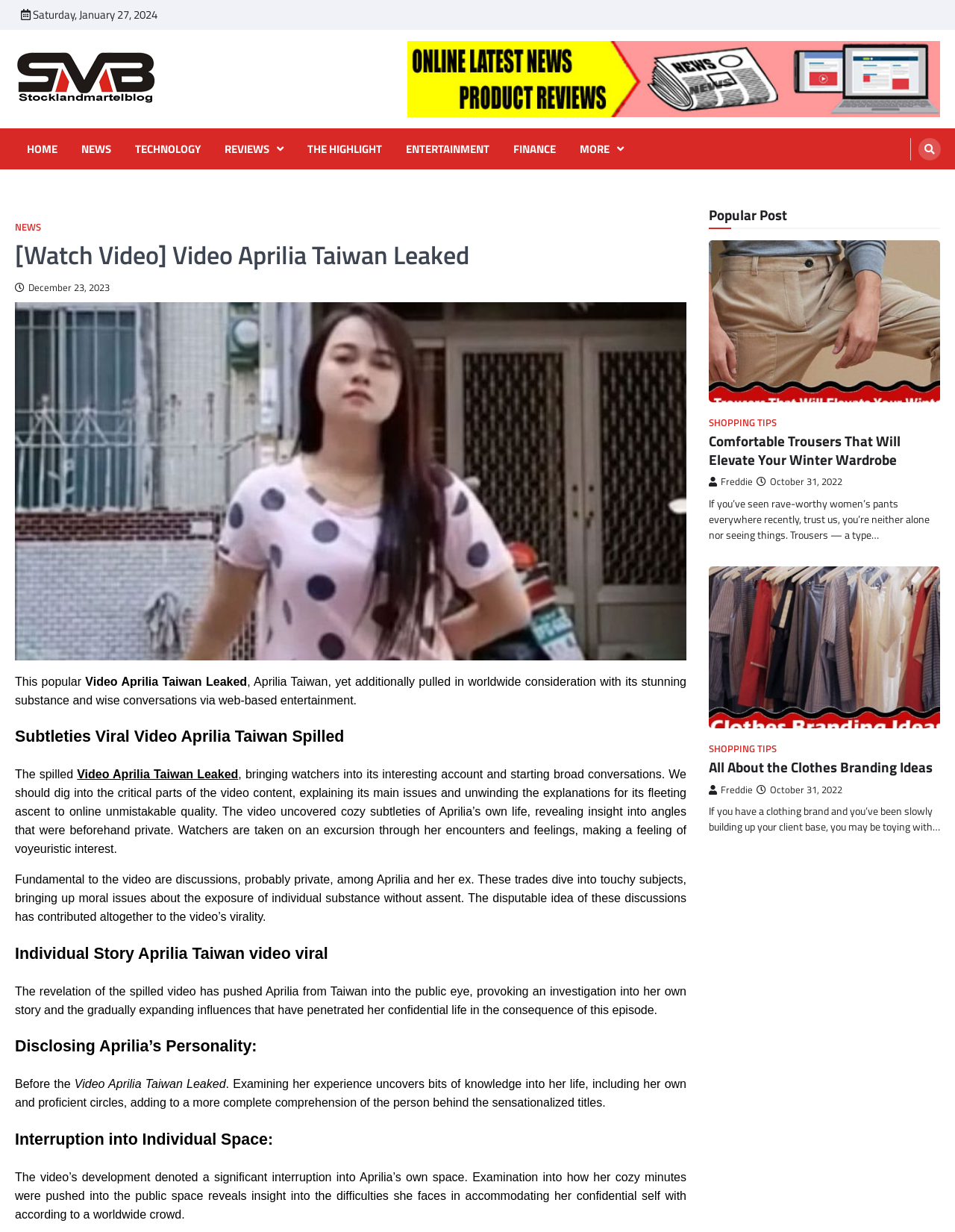Pinpoint the bounding box coordinates of the clickable area necessary to execute the following instruction: "Click on the 'Campaigns & Elections' link". The coordinates should be given as four float numbers between 0 and 1, namely [left, top, right, bottom].

None